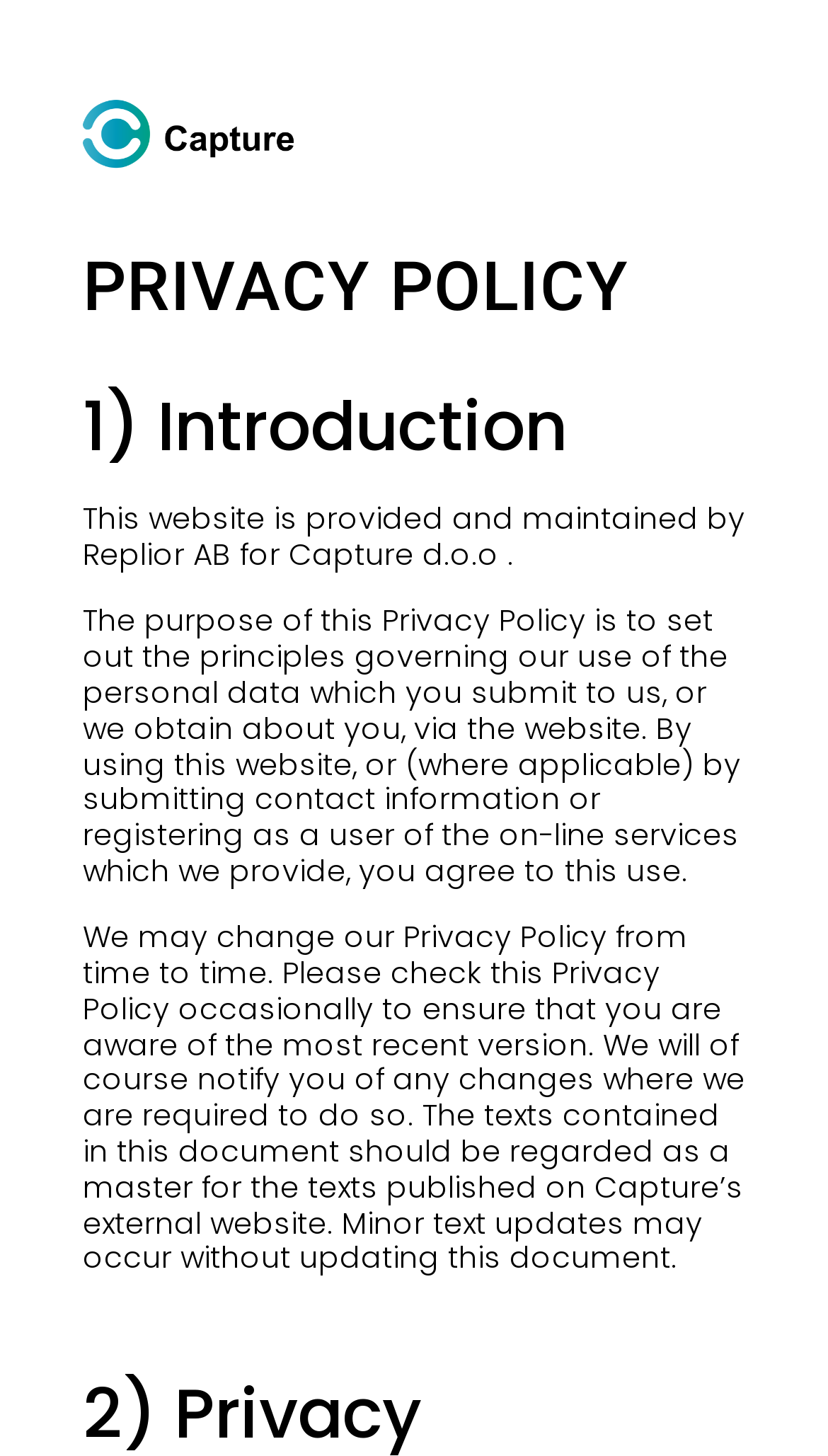Who maintains this website?
Deliver a detailed and extensive answer to the question.

The answer can be found in the first paragraph of the webpage, which states 'This website is provided and maintained by Replior AB for Capture d.o.o.'